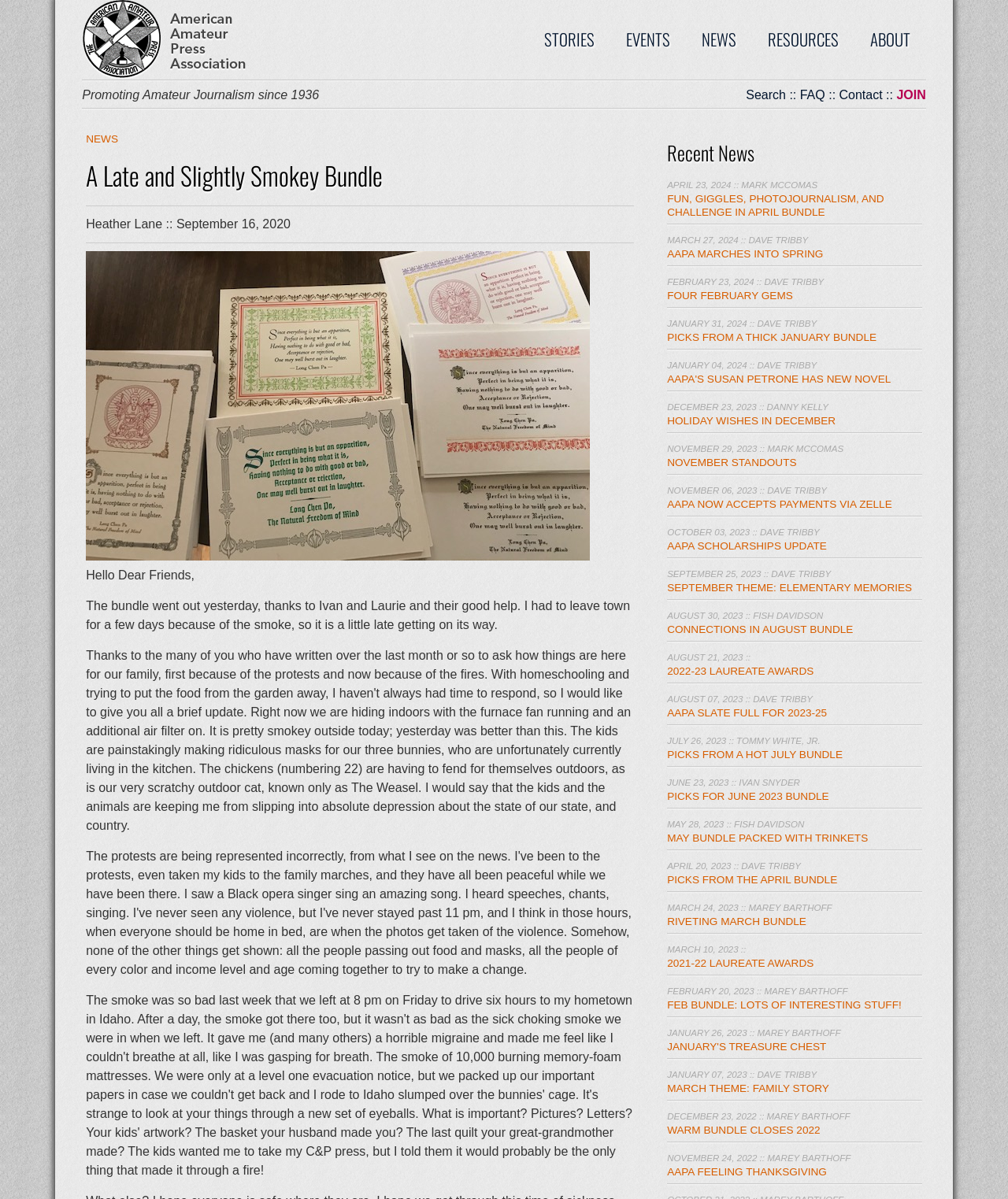Carefully observe the image and respond to the question with a detailed answer:
What is the theme of the September bundle?

The theme of the September bundle can be found by looking at the static text element that says 'SEPTEMBER 25, 2023 :: DAVE TRIBBY' and the corresponding link that says 'SEPTEMBER THEME: ELEMENTARY MEMORIES'.